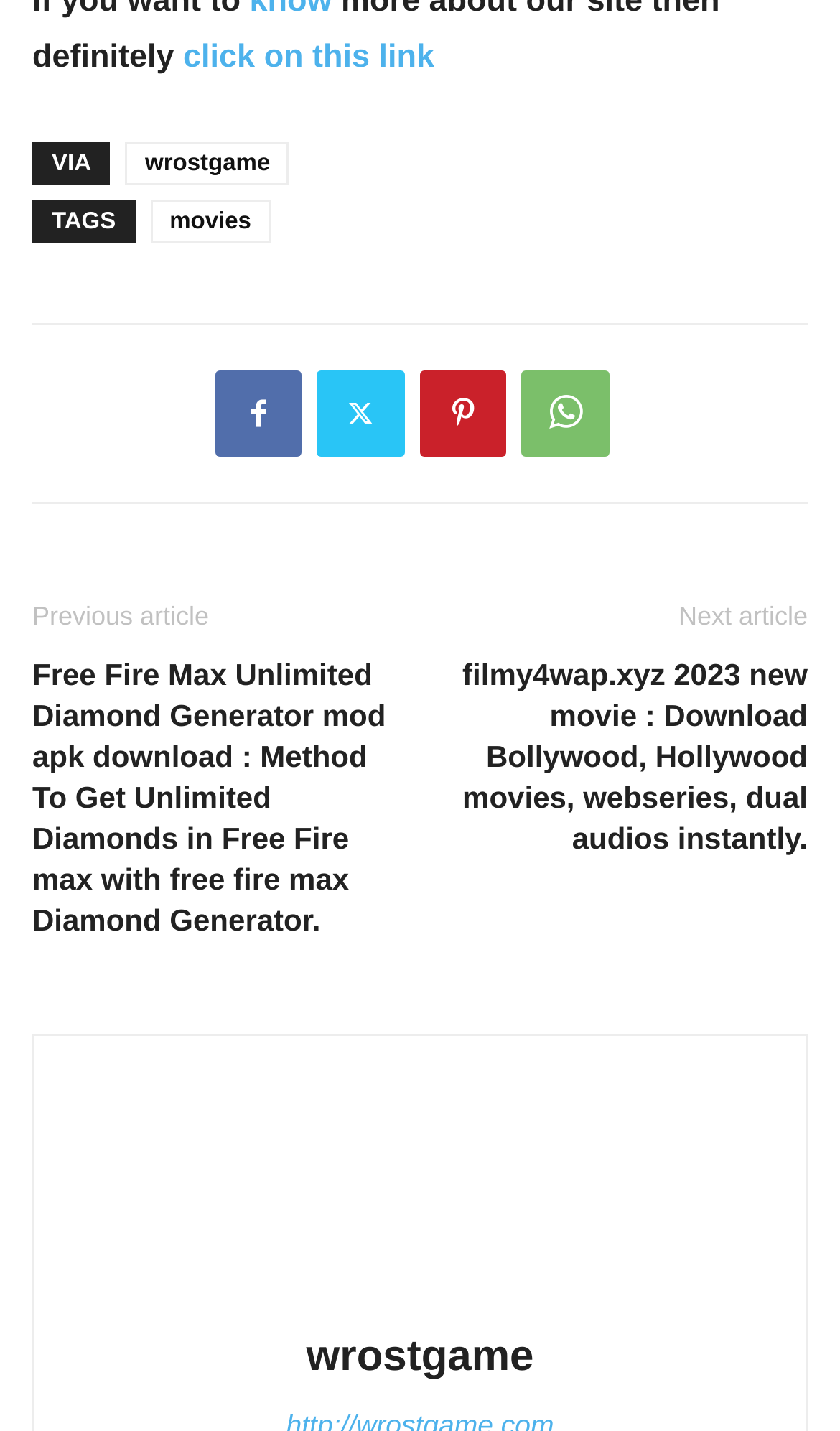Answer the question with a brief word or phrase:
What is the title of the article below the 'TAGS' label?

Free Fire Max Unlimited Diamond Generator